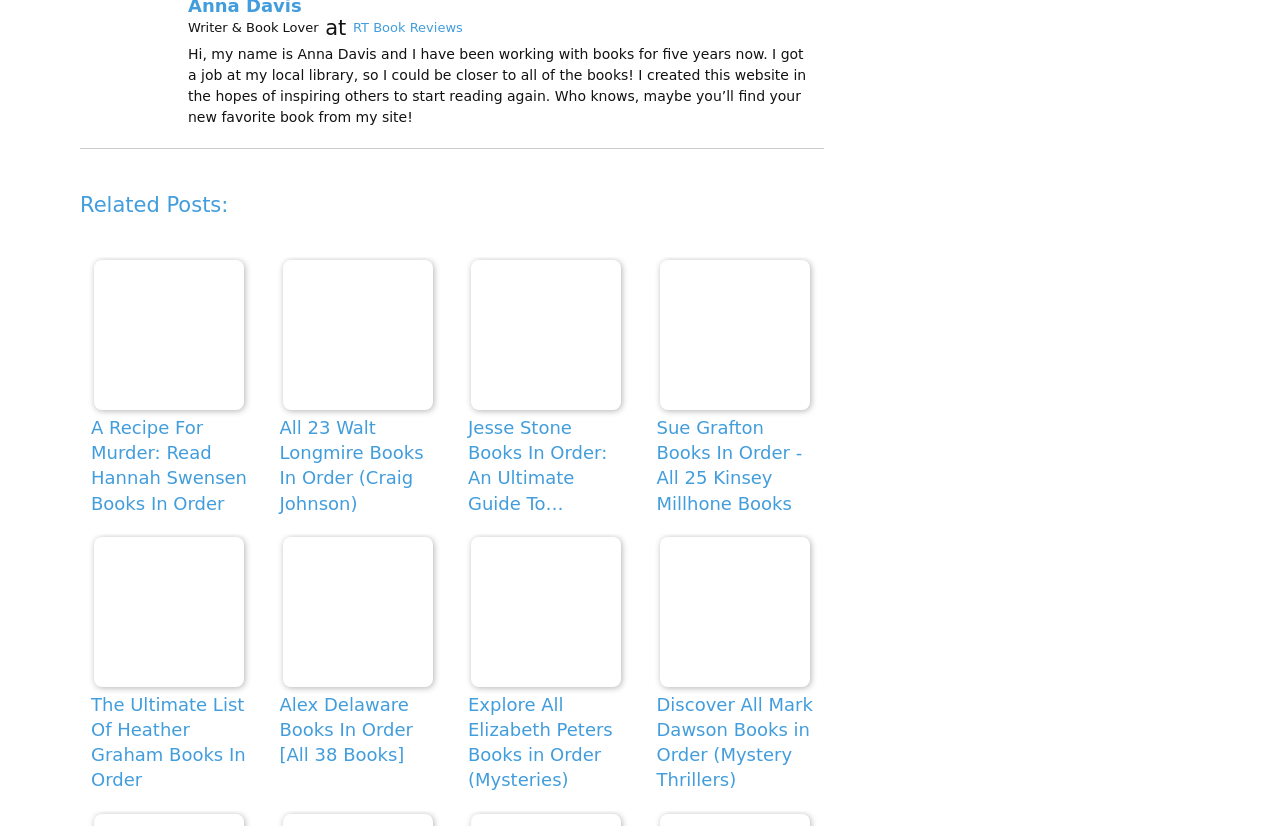Find the bounding box coordinates for the HTML element described as: "RT Book Reviews". The coordinates should consist of four float values between 0 and 1, i.e., [left, top, right, bottom].

[0.276, 0.024, 0.362, 0.042]